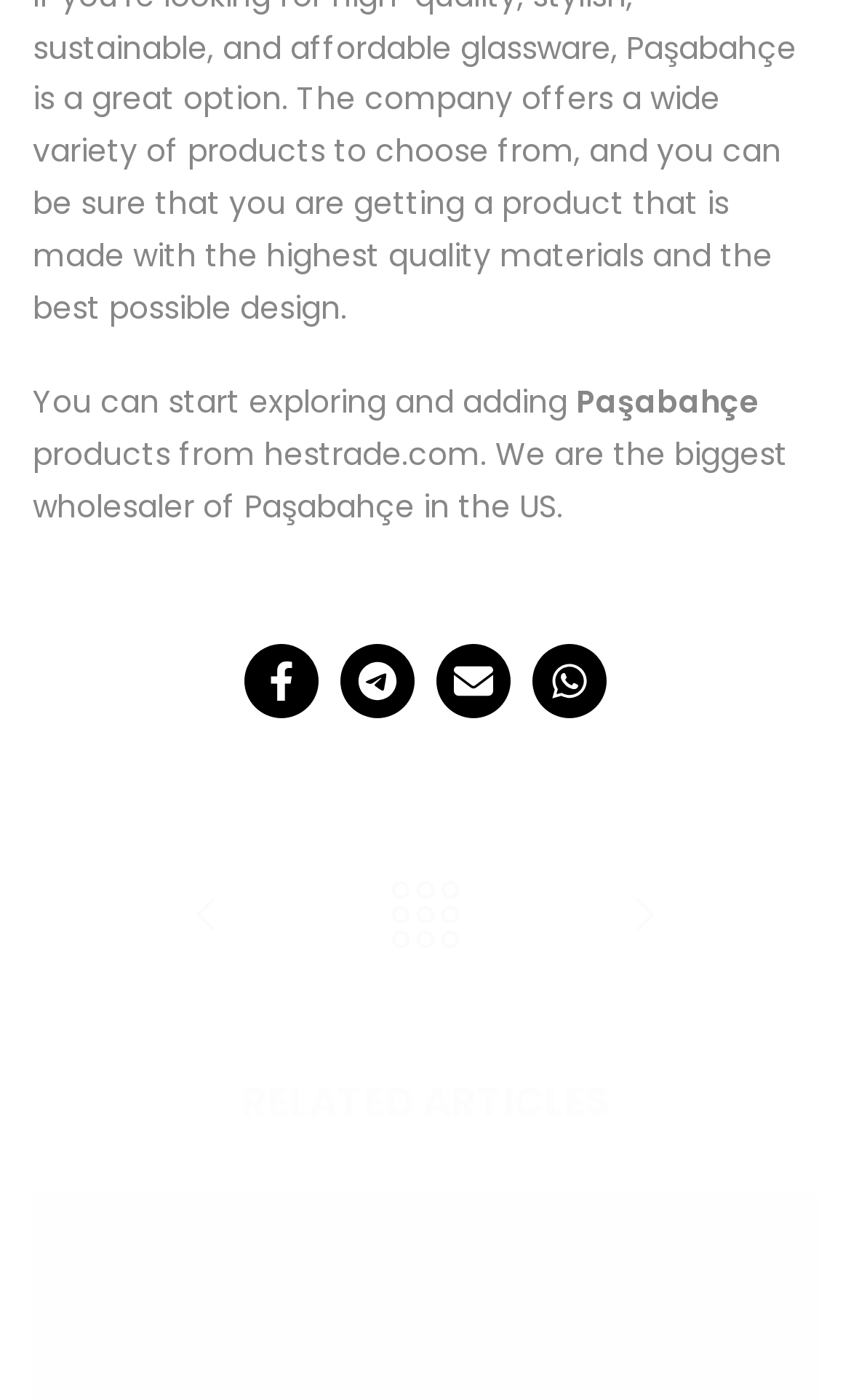Please specify the bounding box coordinates of the clickable region necessary for completing the following instruction: "View related articles". The coordinates must consist of four float numbers between 0 and 1, i.e., [left, top, right, bottom].

[0.038, 0.767, 0.962, 0.806]